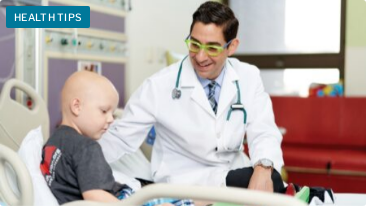What is the patient's likely condition?
Based on the visual content, answer with a single word or a brief phrase.

undergoing treatment